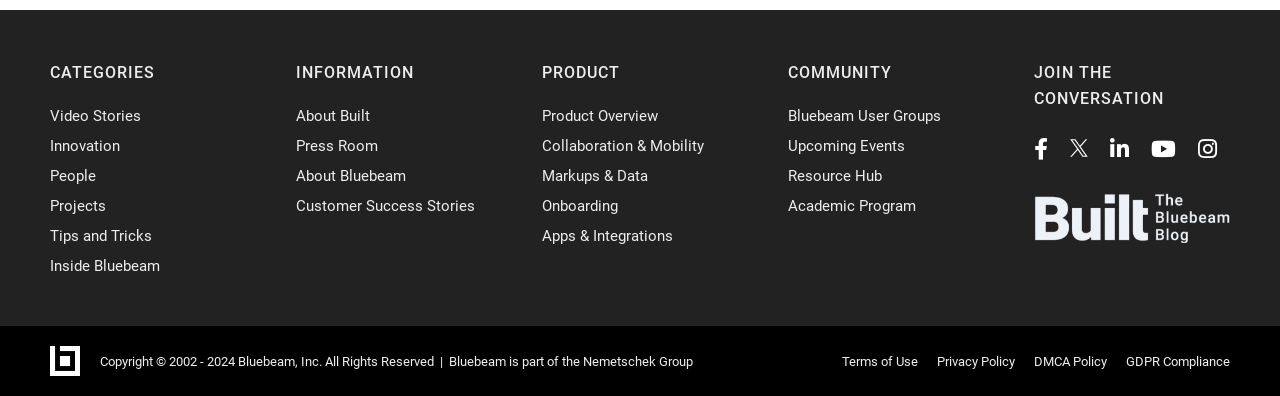Identify the bounding box coordinates of the section to be clicked to complete the task described by the following instruction: "Read about Randy Meyer Racing". The coordinates should be four float numbers between 0 and 1, formatted as [left, top, right, bottom].

None